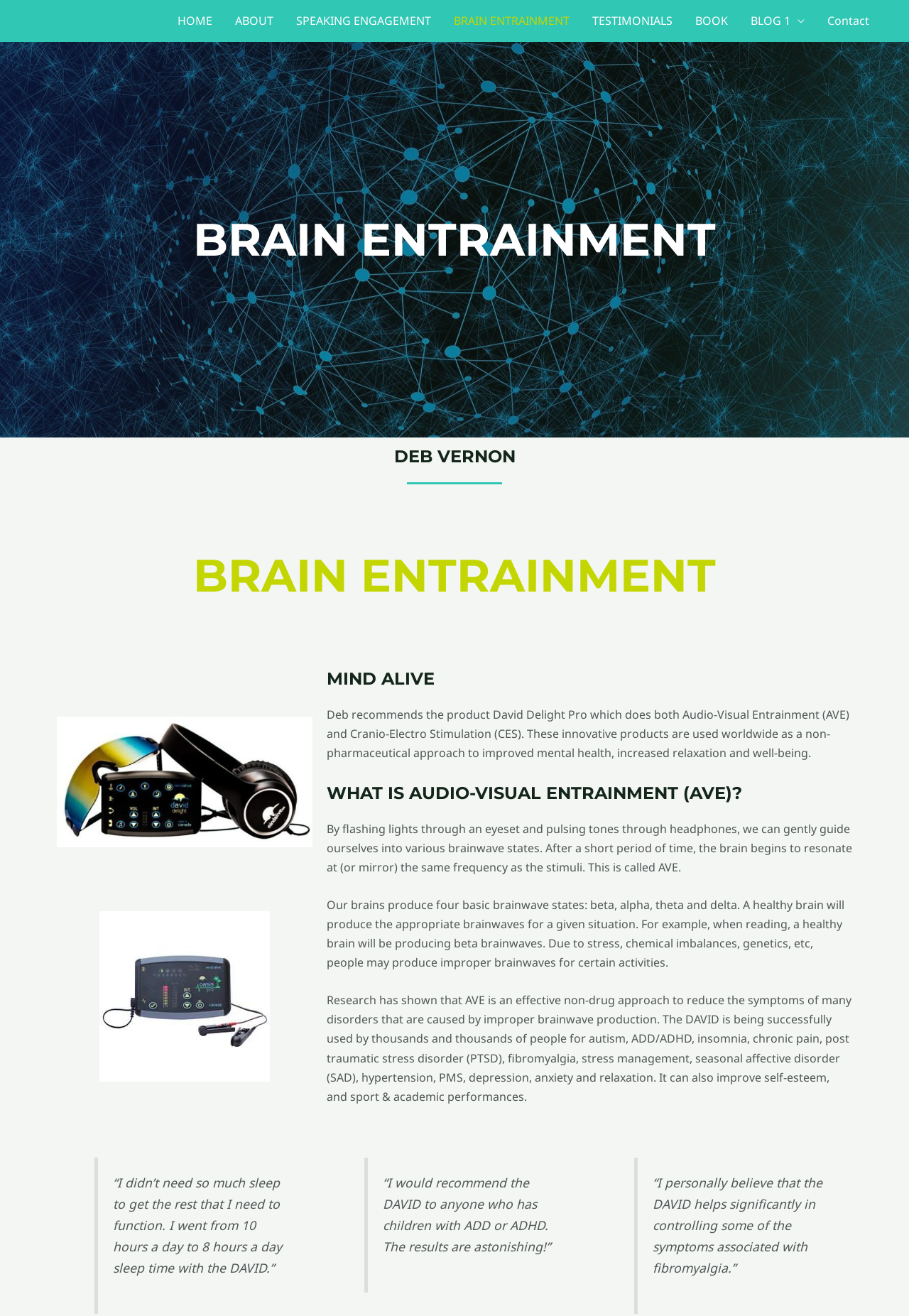Identify the bounding box coordinates of the area you need to click to perform the following instruction: "Click on the Contact link".

[0.898, 0.0, 0.969, 0.032]